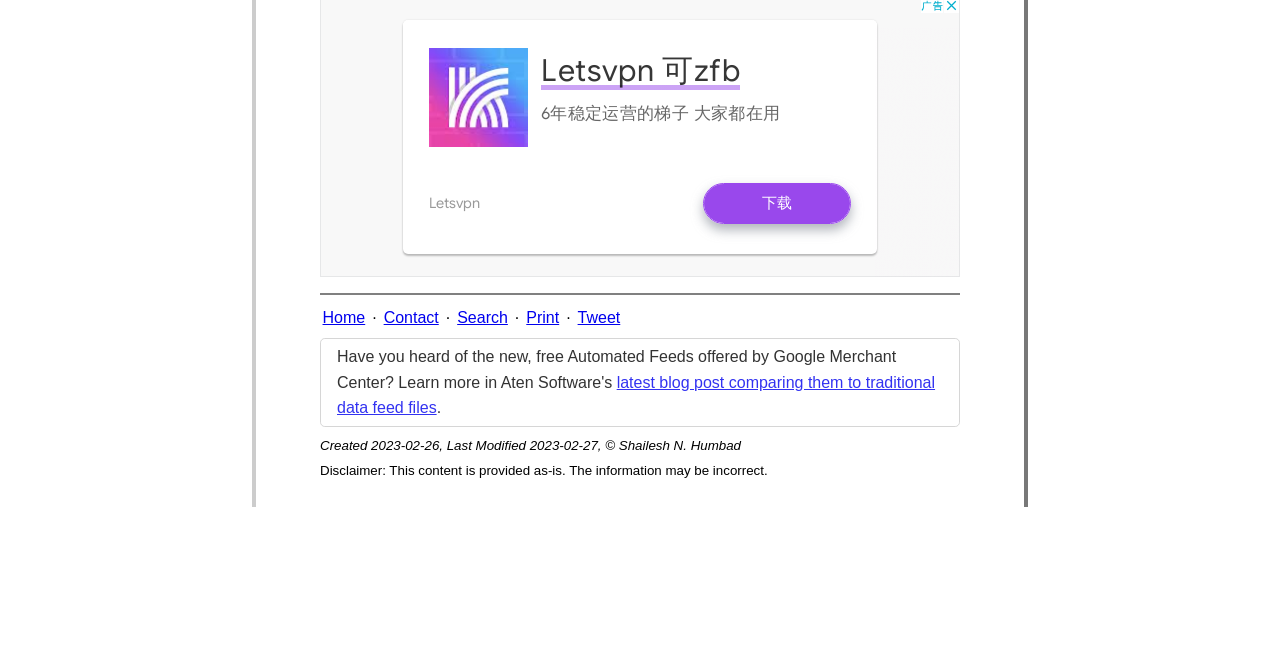What is the date of the latest blog post?
Can you provide a detailed and comprehensive answer to the question?

I found the date of the latest blog post by looking at the text 'Created 2023-02-26, Last Modified 2023-02-27, © Shailesh N. Humbad' which indicates the creation date of the latest blog post.